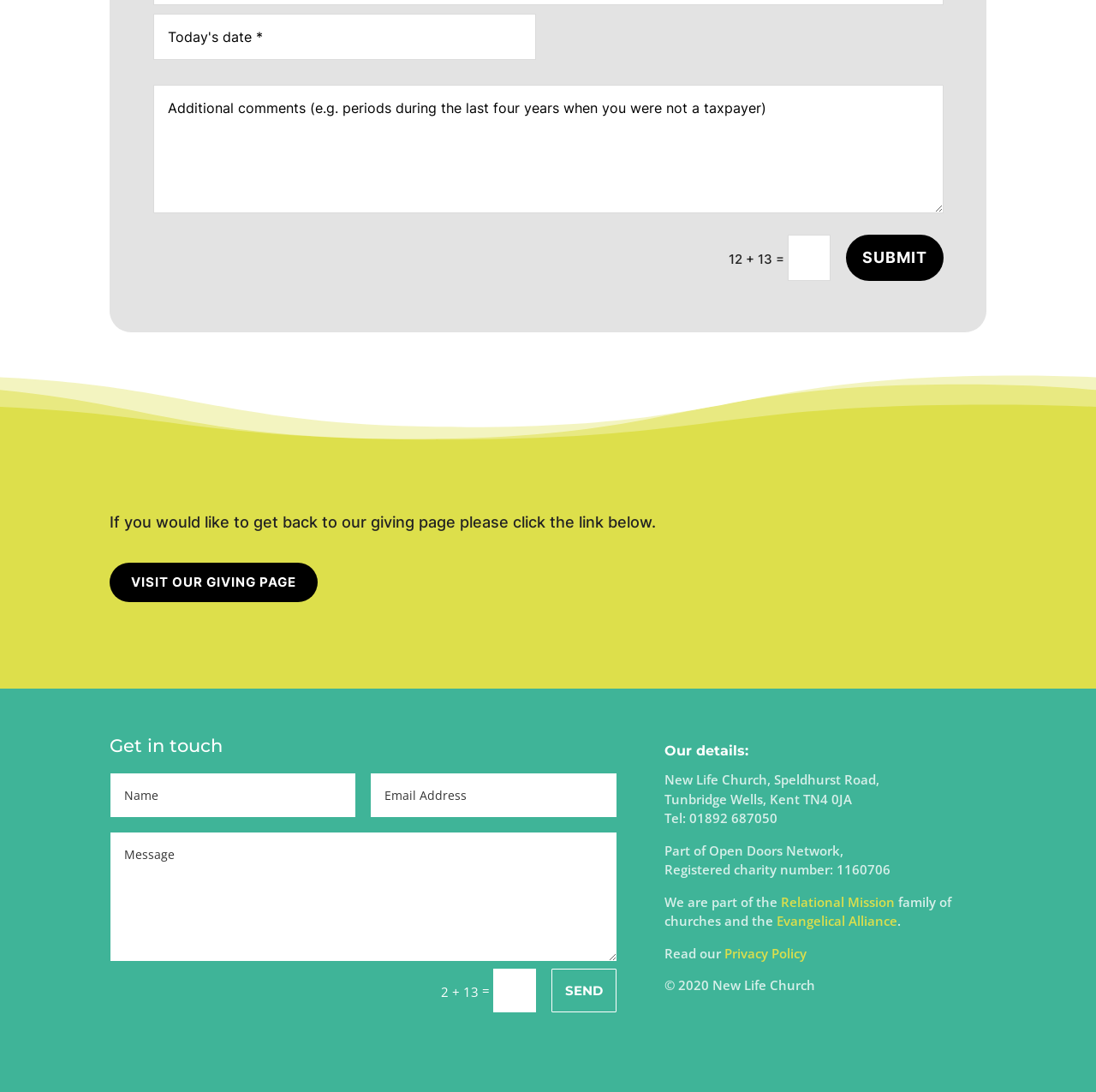Identify the bounding box coordinates of the section to be clicked to complete the task described by the following instruction: "Visit our giving page". The coordinates should be four float numbers between 0 and 1, formatted as [left, top, right, bottom].

[0.1, 0.516, 0.29, 0.551]